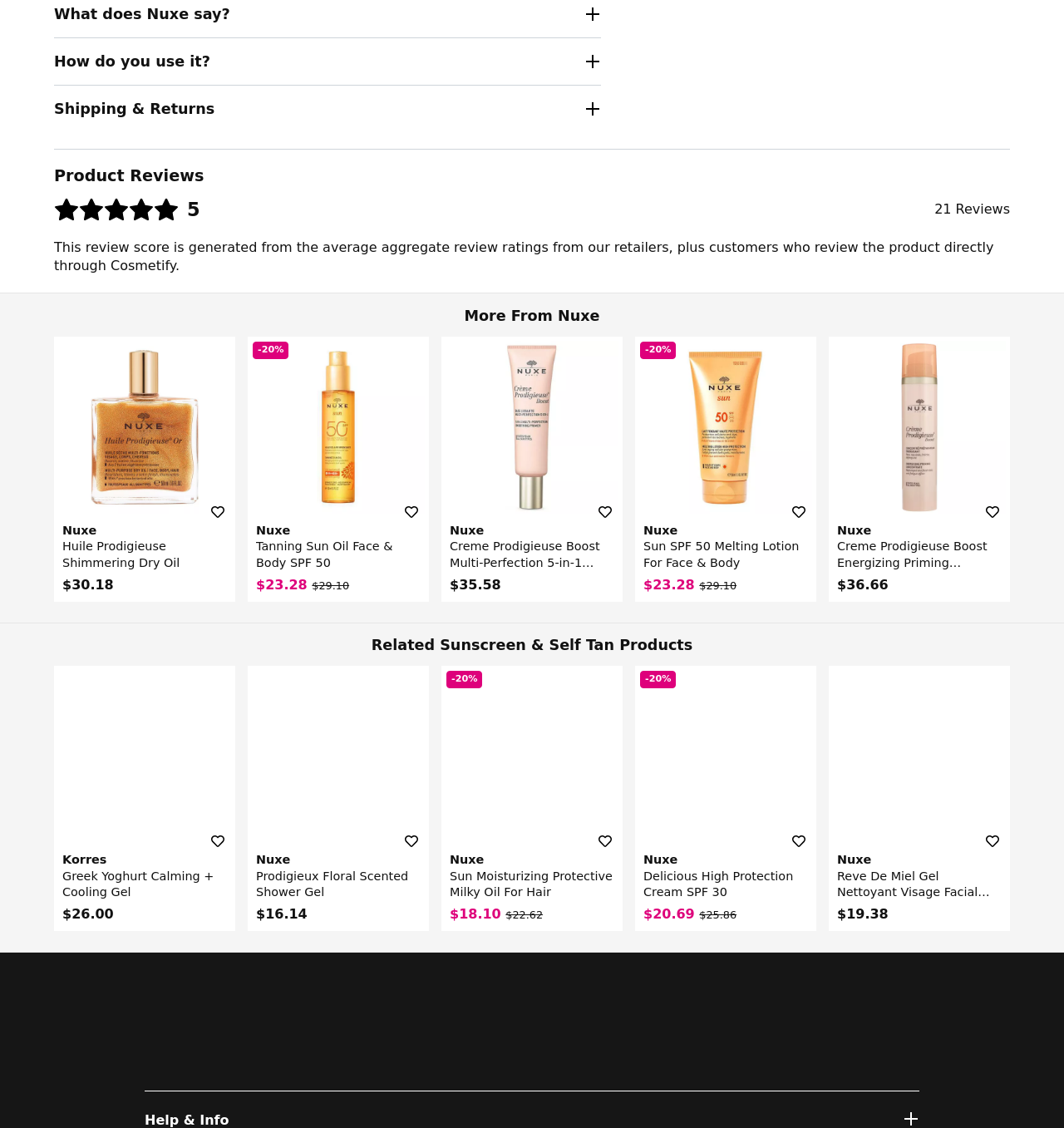Determine the bounding box coordinates of the clickable area required to perform the following instruction: "Explore more products from Nuxe". The coordinates should be represented as four float numbers between 0 and 1: [left, top, right, bottom].

[0.039, 0.274, 0.961, 0.288]